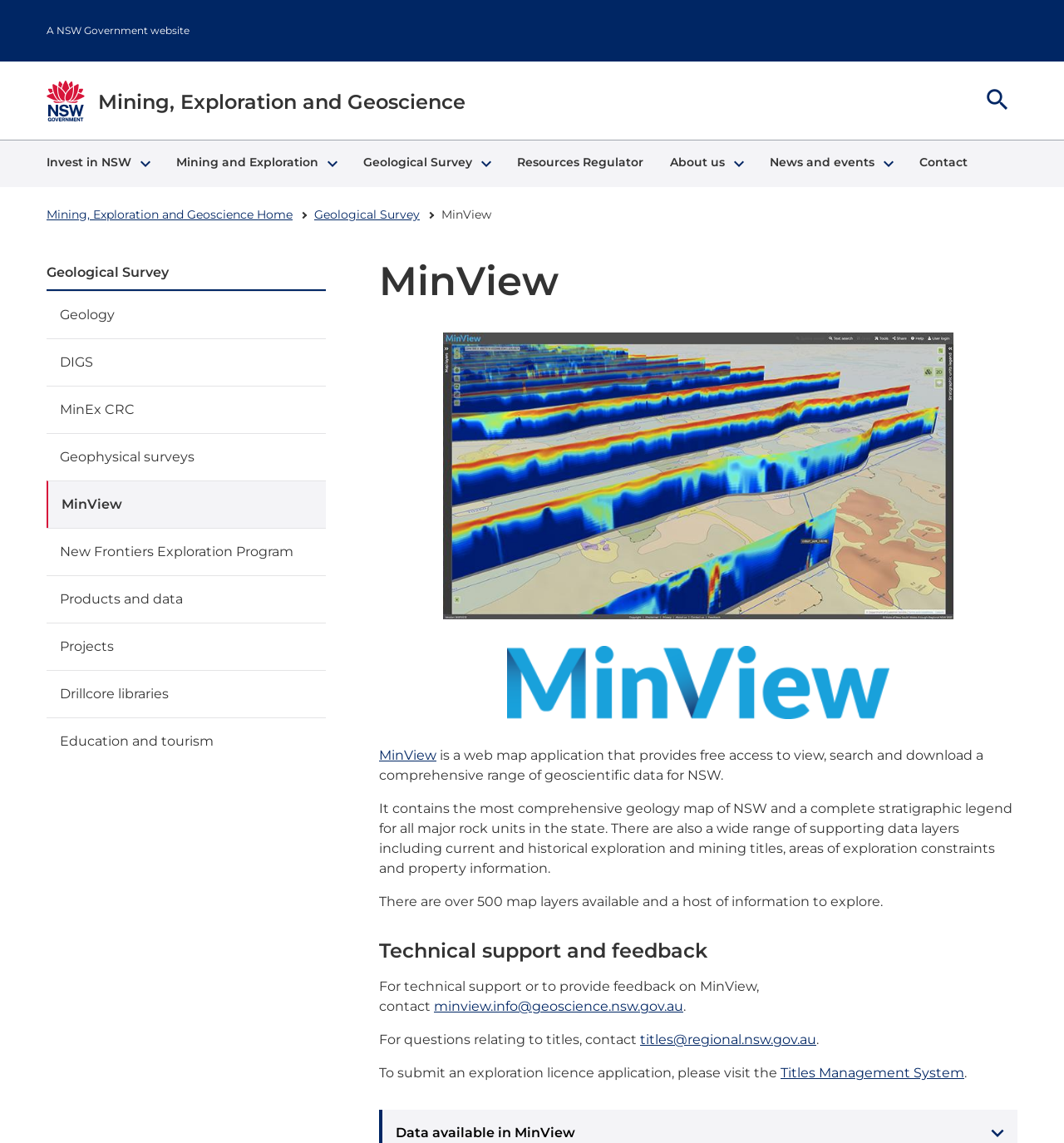Show the bounding box coordinates of the element that should be clicked to complete the task: "Contact for technical support".

[0.408, 0.874, 0.642, 0.888]